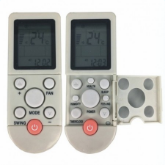What is the price of the remote labeled for use with a DAX air conditioning unit?
Respond with a short answer, either a single word or a phrase, based on the image.

24.00 лв